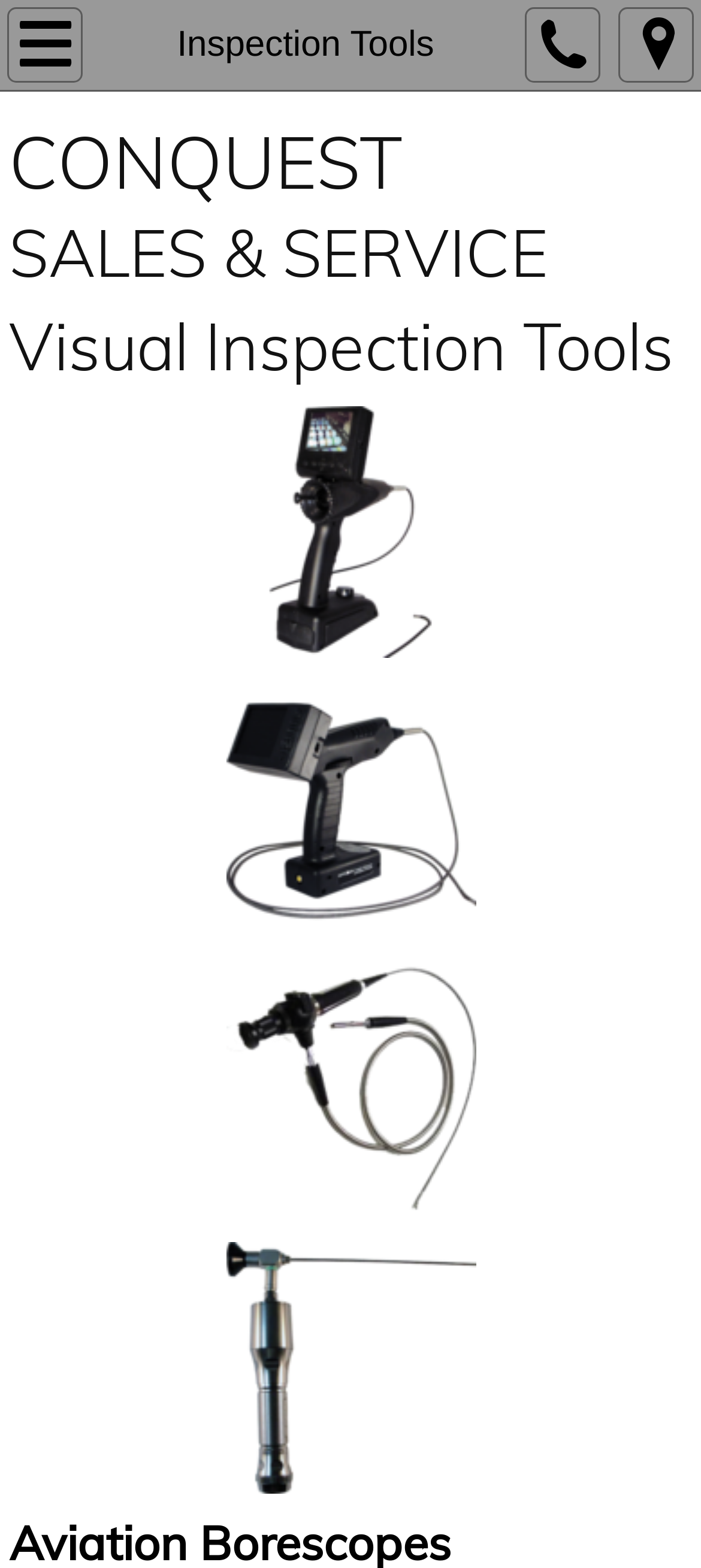What is the name of the first heading?
Answer the question with a single word or phrase, referring to the image.

CONQUEST